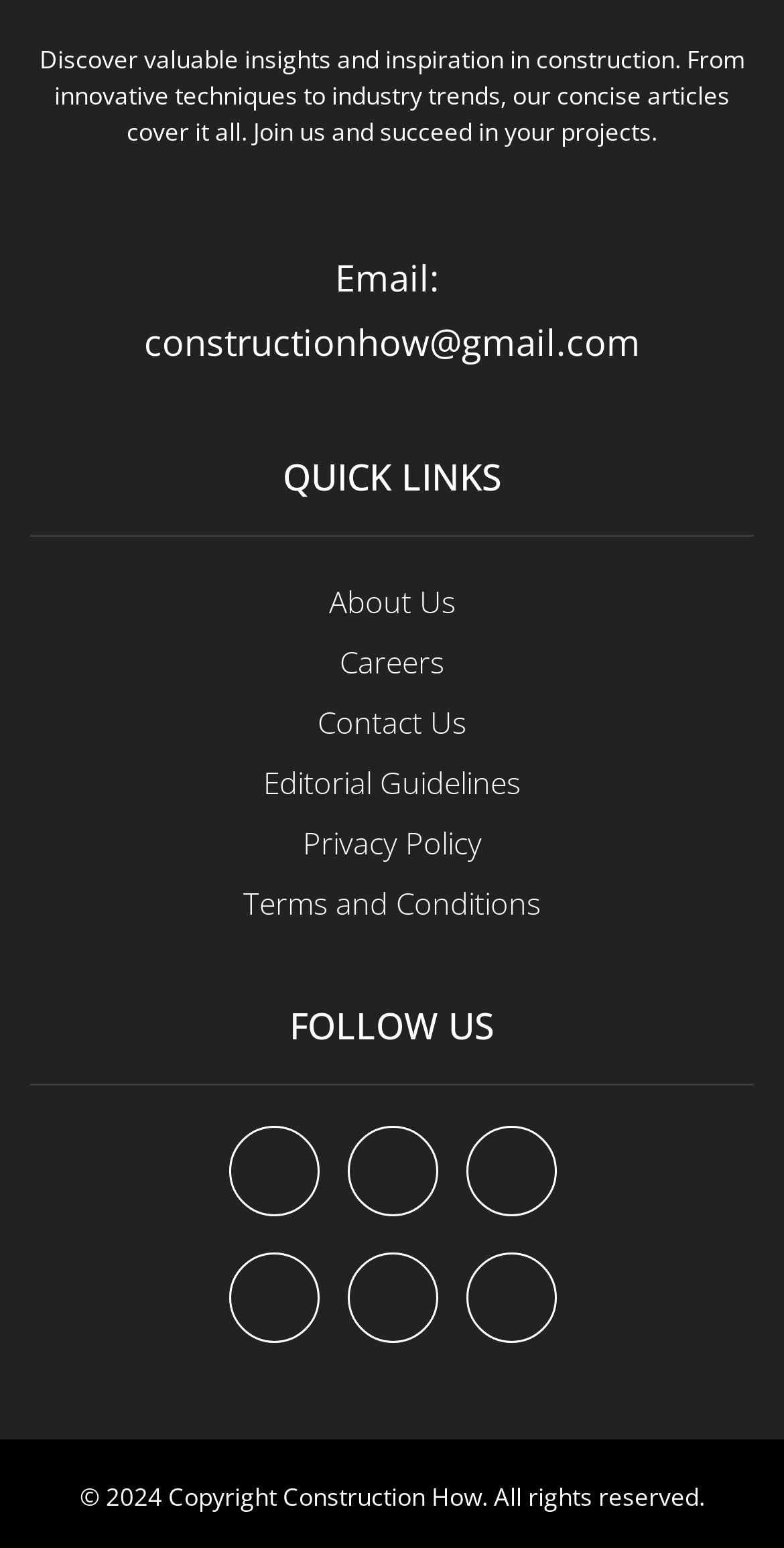Examine the image and give a thorough answer to the following question:
What is the year of copyright mentioned on the webpage?

The copyright information is present at the bottom of the webpage and it mentions '© 2024 Copyright Construction How. All rights reserved'.